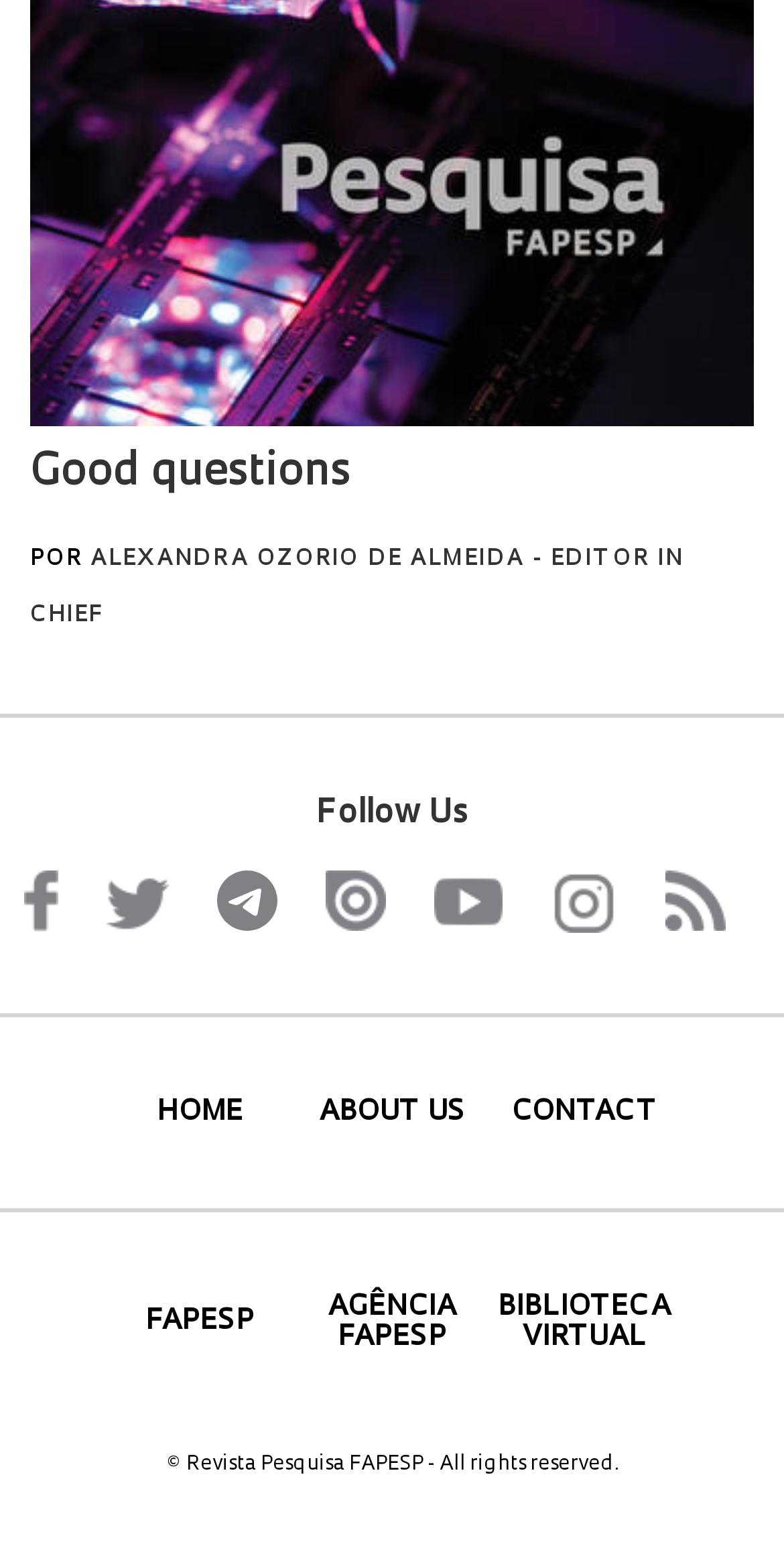Refer to the image and offer a detailed explanation in response to the question: What is the last link in the footer section?

I looked at the footer section of the webpage and found the last link, which is RSS, located at the bottom right corner.